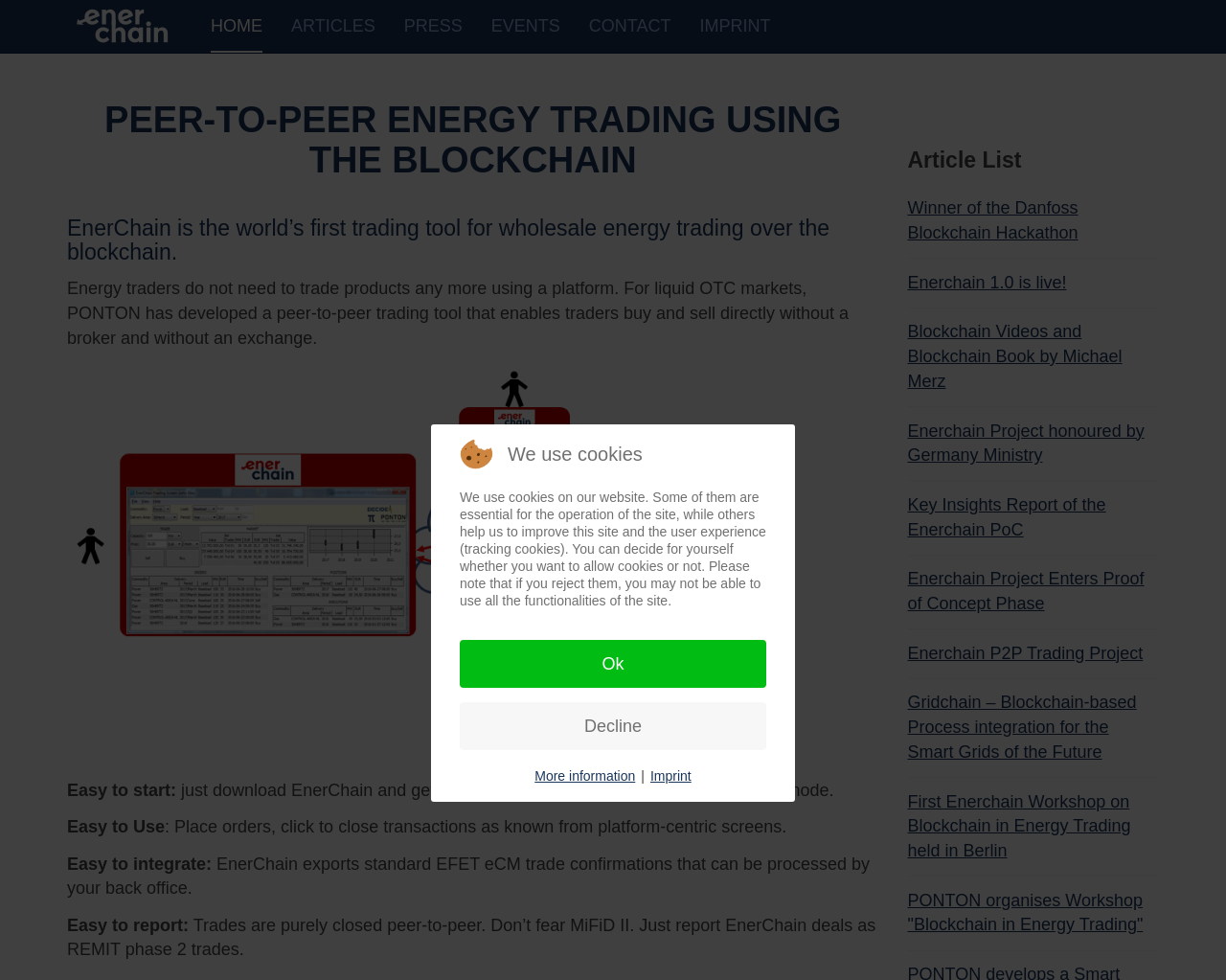What is the name of the trading tool?
Based on the image content, provide your answer in one word or a short phrase.

EnerChain